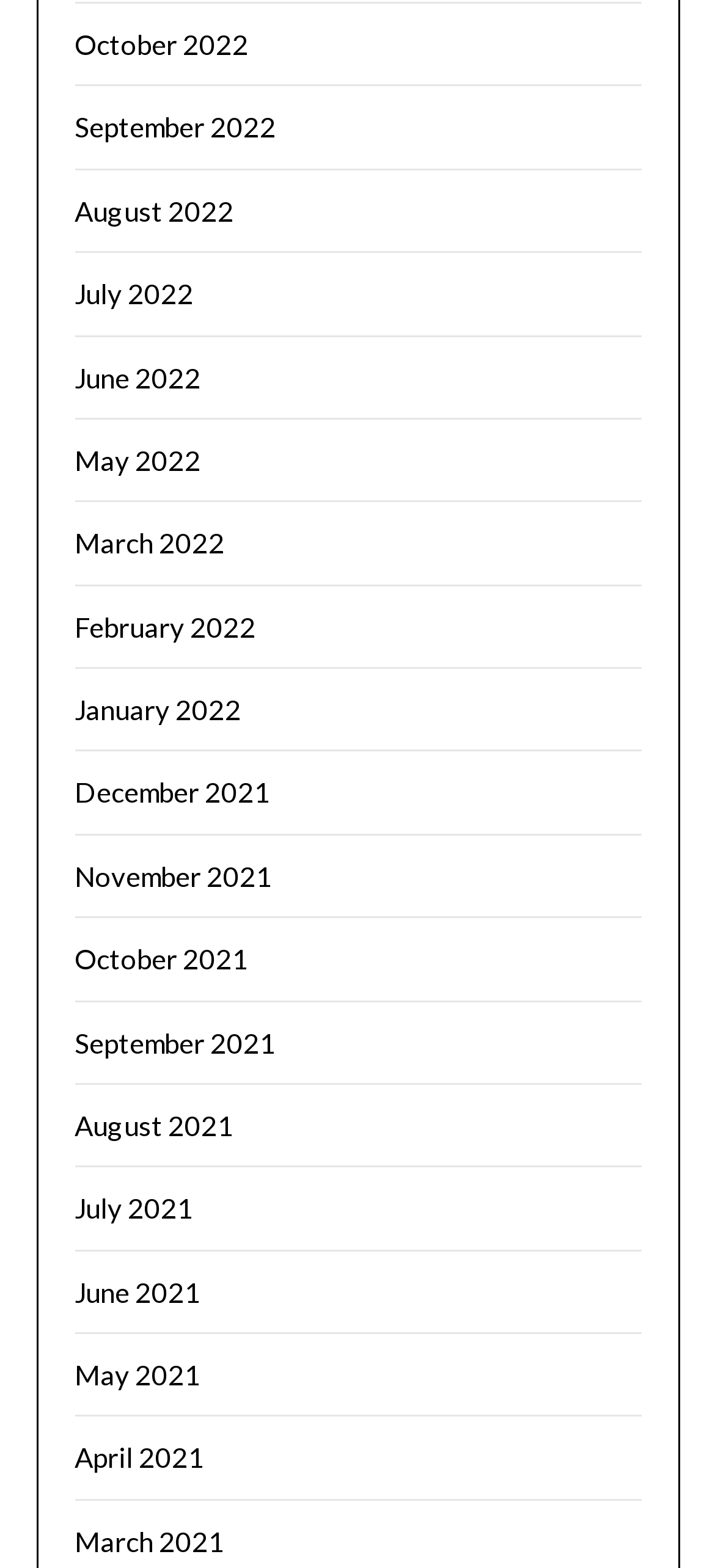Kindly determine the bounding box coordinates for the clickable area to achieve the given instruction: "view January 2022".

[0.104, 0.442, 0.337, 0.463]